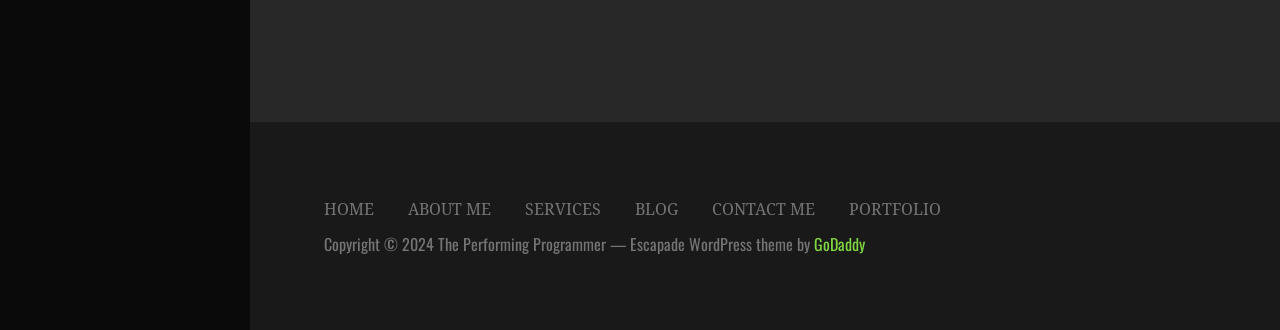Locate the bounding box of the UI element described by: "Home" in the given webpage screenshot.

[0.253, 0.605, 0.292, 0.663]